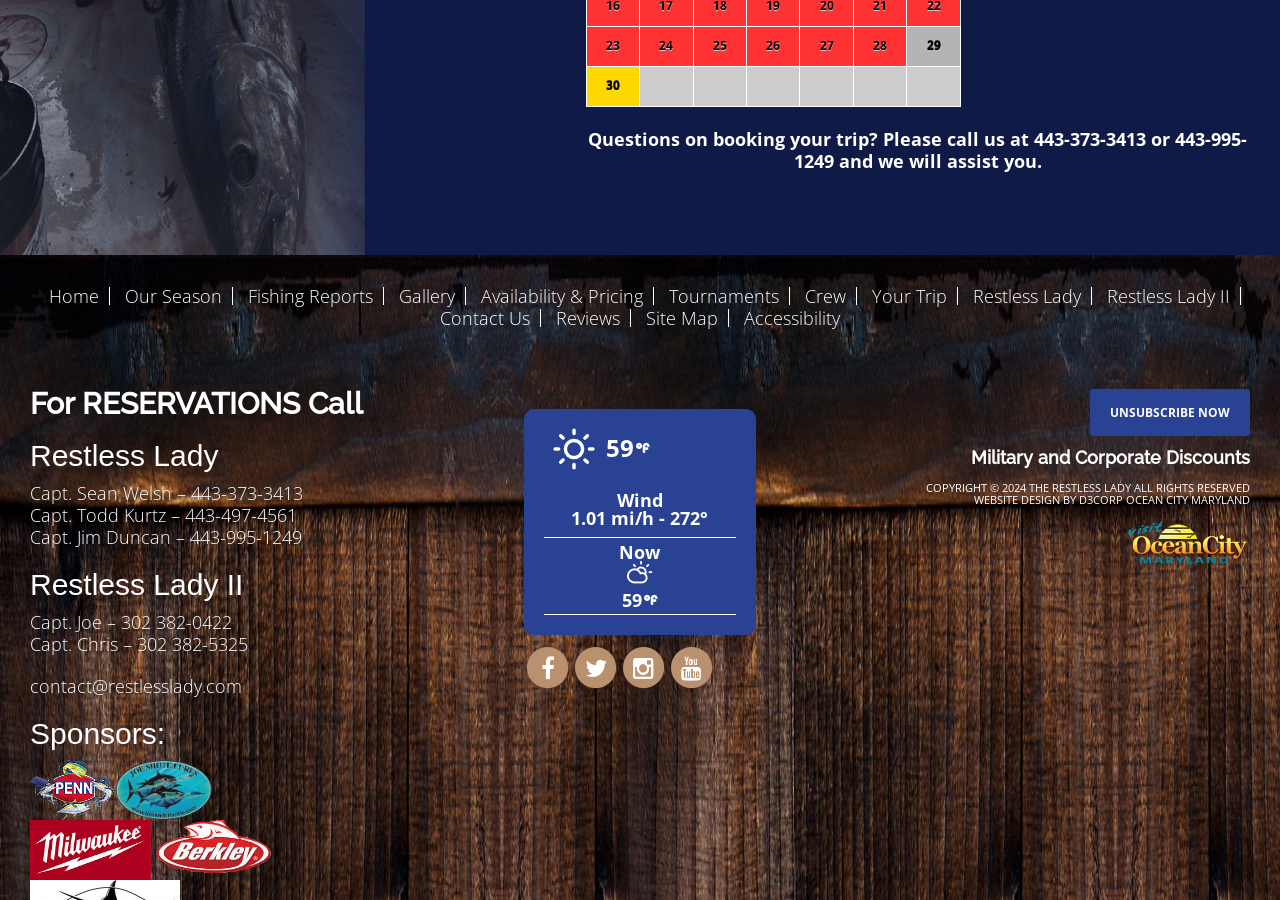Indicate the bounding box coordinates of the element that needs to be clicked to satisfy the following instruction: "Check the weather". The coordinates should be four float numbers between 0 and 1, i.e., [left, top, right, bottom].

[0.473, 0.478, 0.495, 0.515]